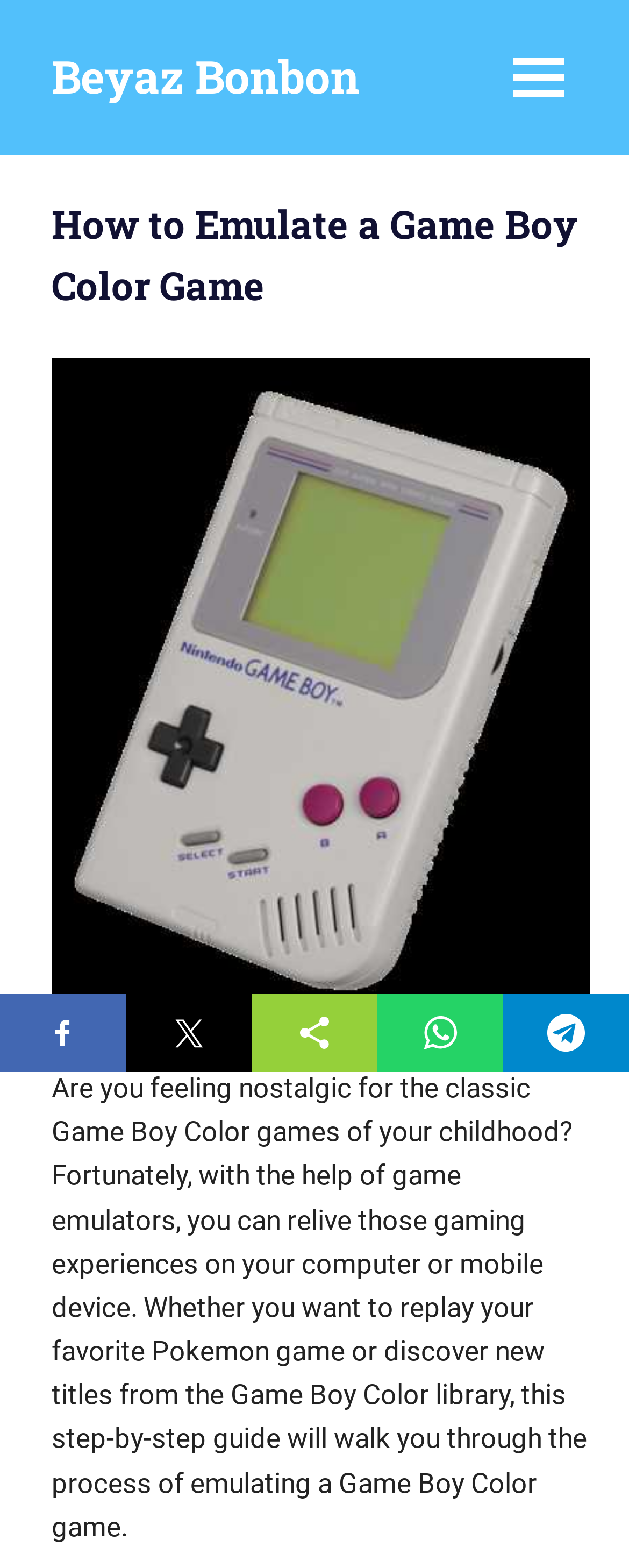Extract the bounding box coordinates of the UI element described by: "Beyaz Bonbon". The coordinates should include four float numbers ranging from 0 to 1, e.g., [left, top, right, bottom].

[0.082, 0.029, 0.572, 0.068]